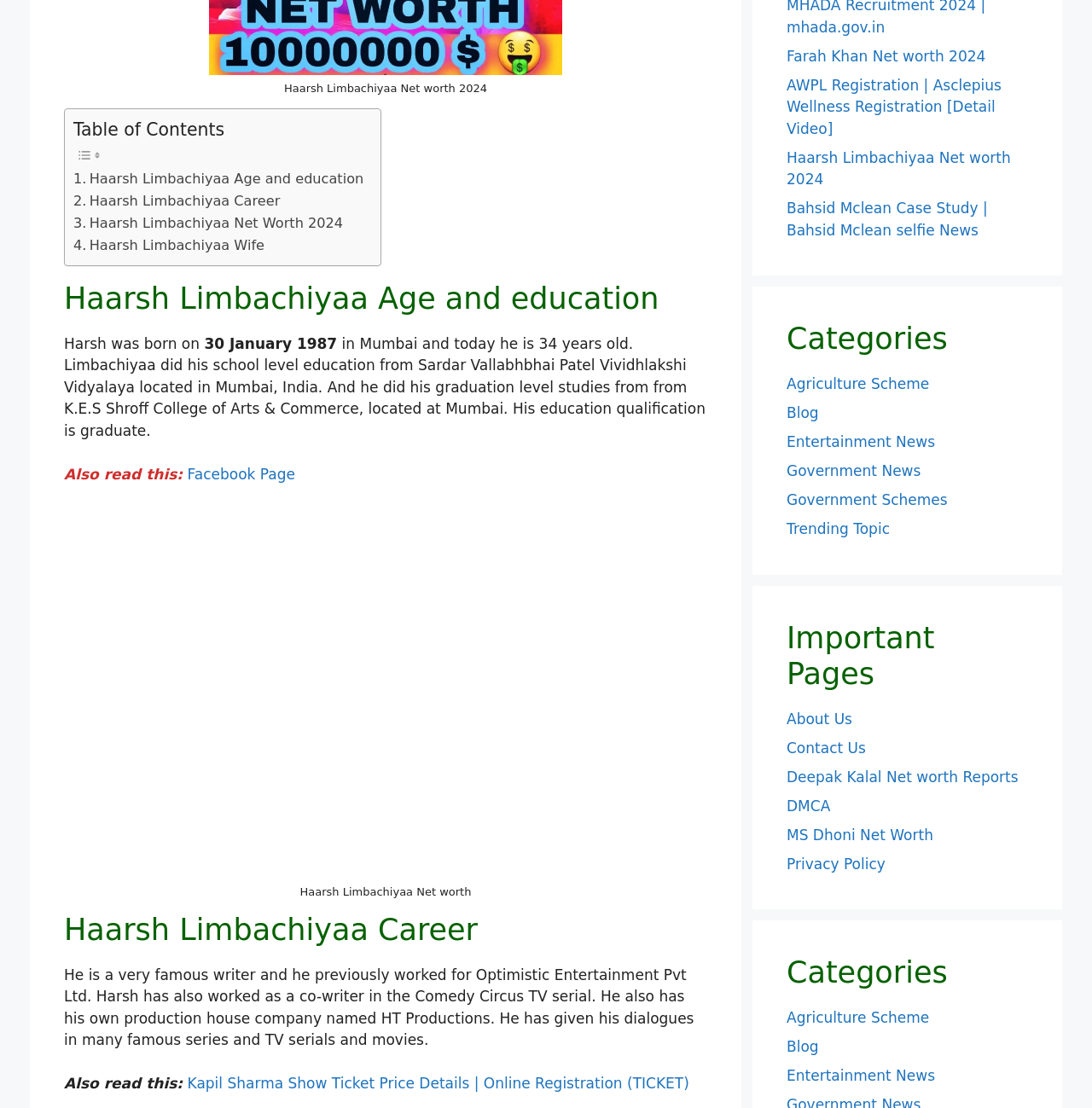Identify the bounding box coordinates of the section to be clicked to complete the task described by the following instruction: "Read about Haarsh Limbachiyaa Career". The coordinates should be four float numbers between 0 and 1, formatted as [left, top, right, bottom].

[0.067, 0.172, 0.256, 0.192]